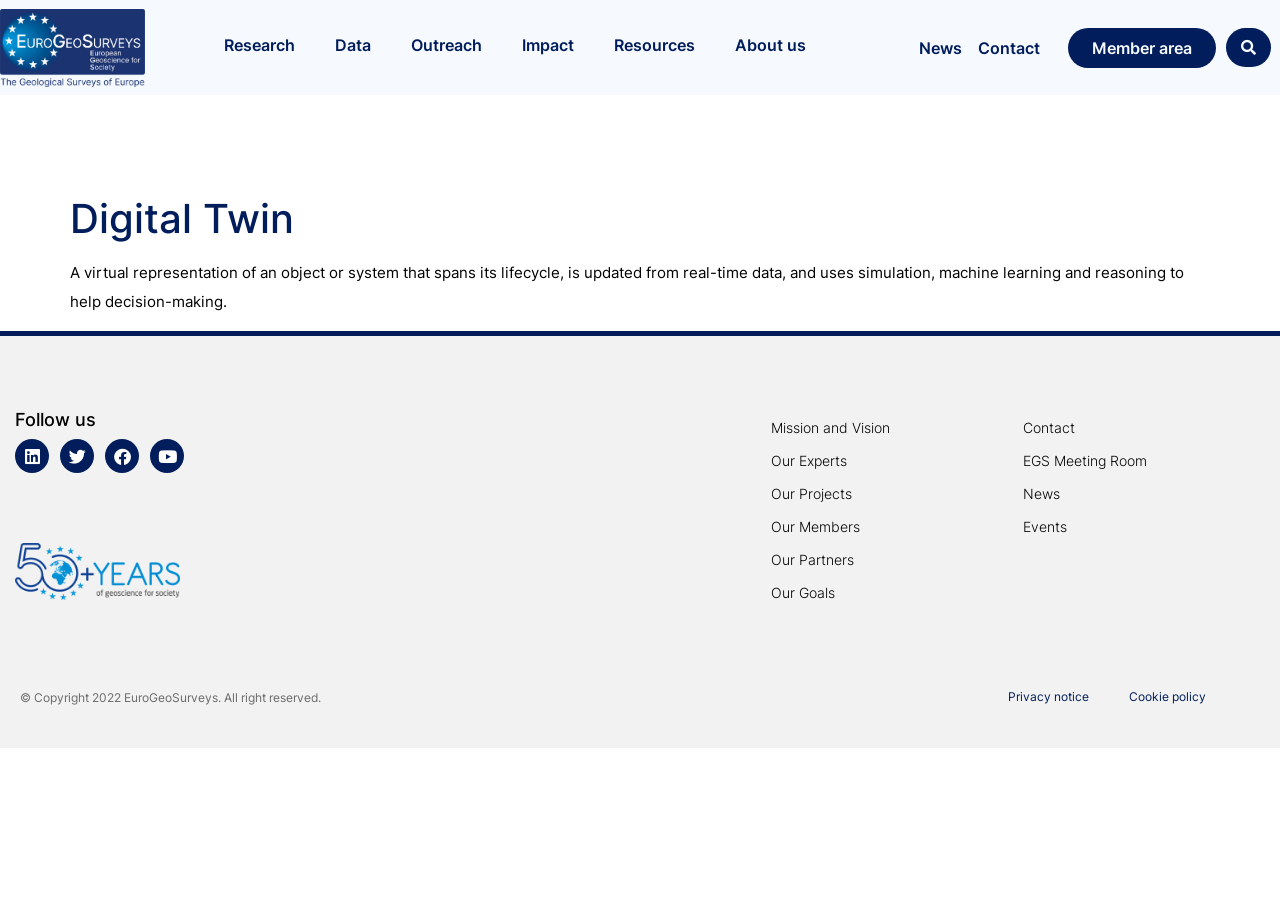What is the organization's name?
Please use the image to provide an in-depth answer to the question.

I looked at the top of the webpage and found the organization's name, 'EuroGeoSurveys', which is part of the main heading.